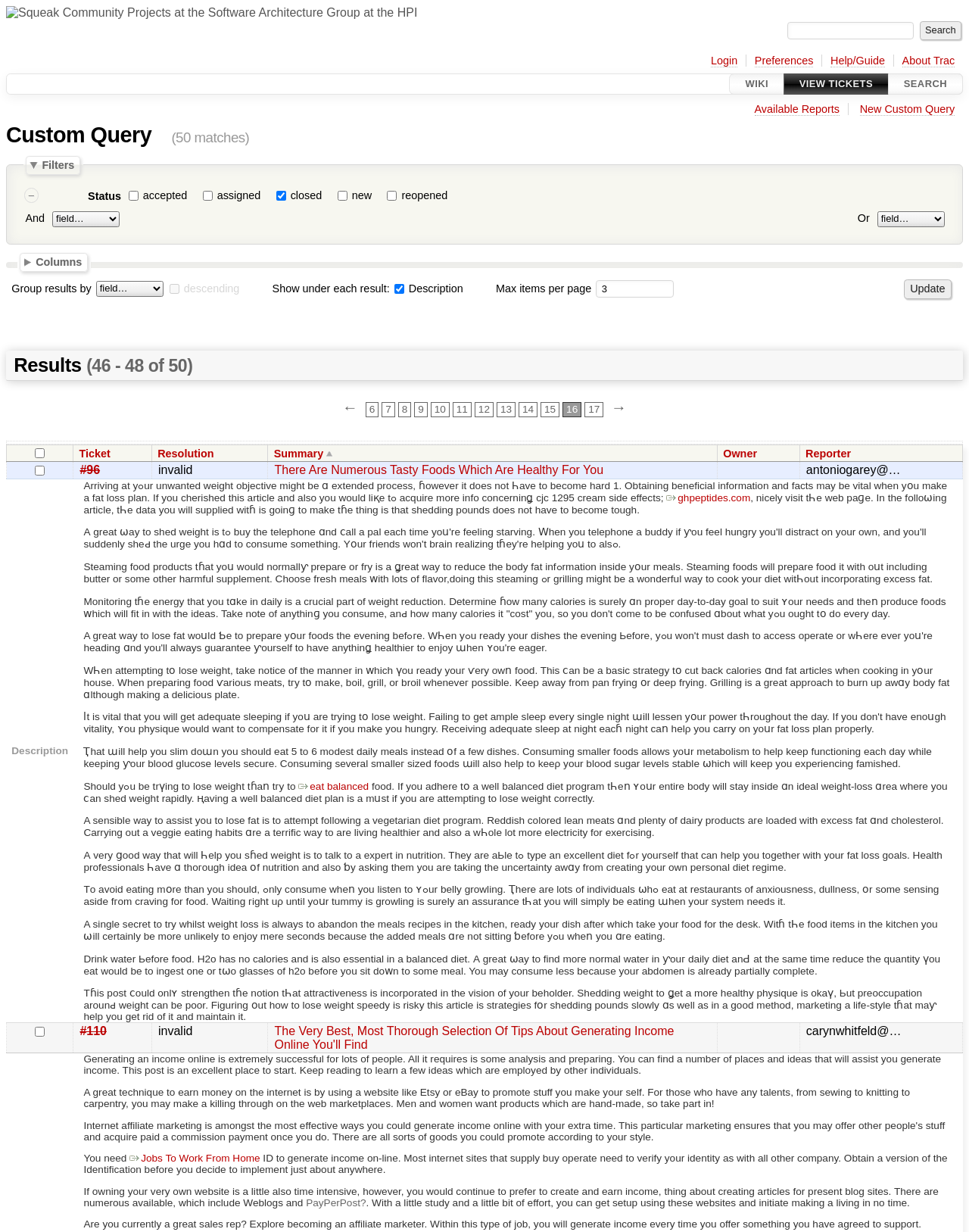Respond to the question with just a single word or phrase: 
What is the purpose of the 'Search' button?

To search for tickets